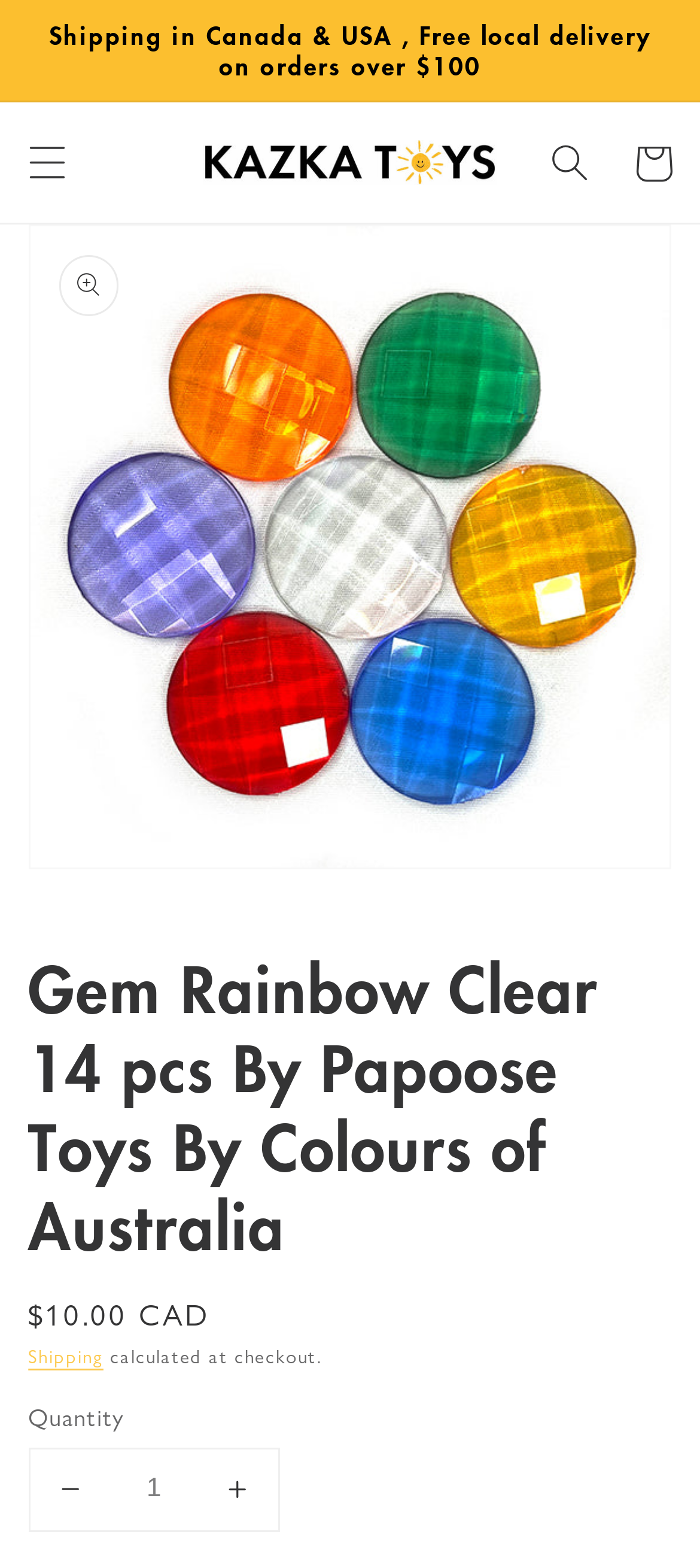Locate and extract the headline of this webpage.

Gem Rainbow Clear 14 pcs By Papoose Toys By Colours of Australia